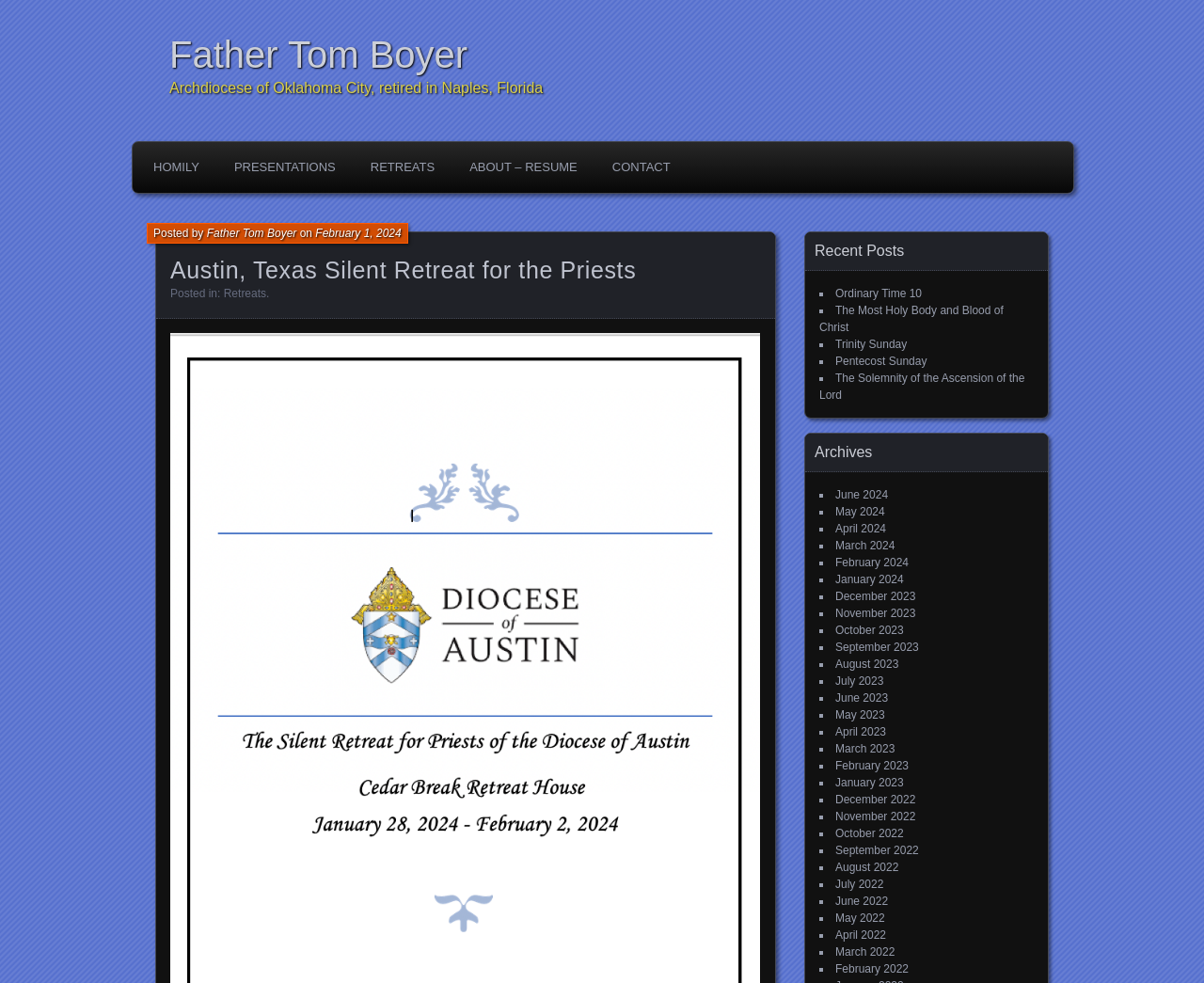What is the name of the priest?
Give a thorough and detailed response to the question.

The name of the priest can be found in the heading element at the top of the webpage, which reads 'Father Tom Boyer'. This is also confirmed by the link 'Father Tom Boyer' in the same section.